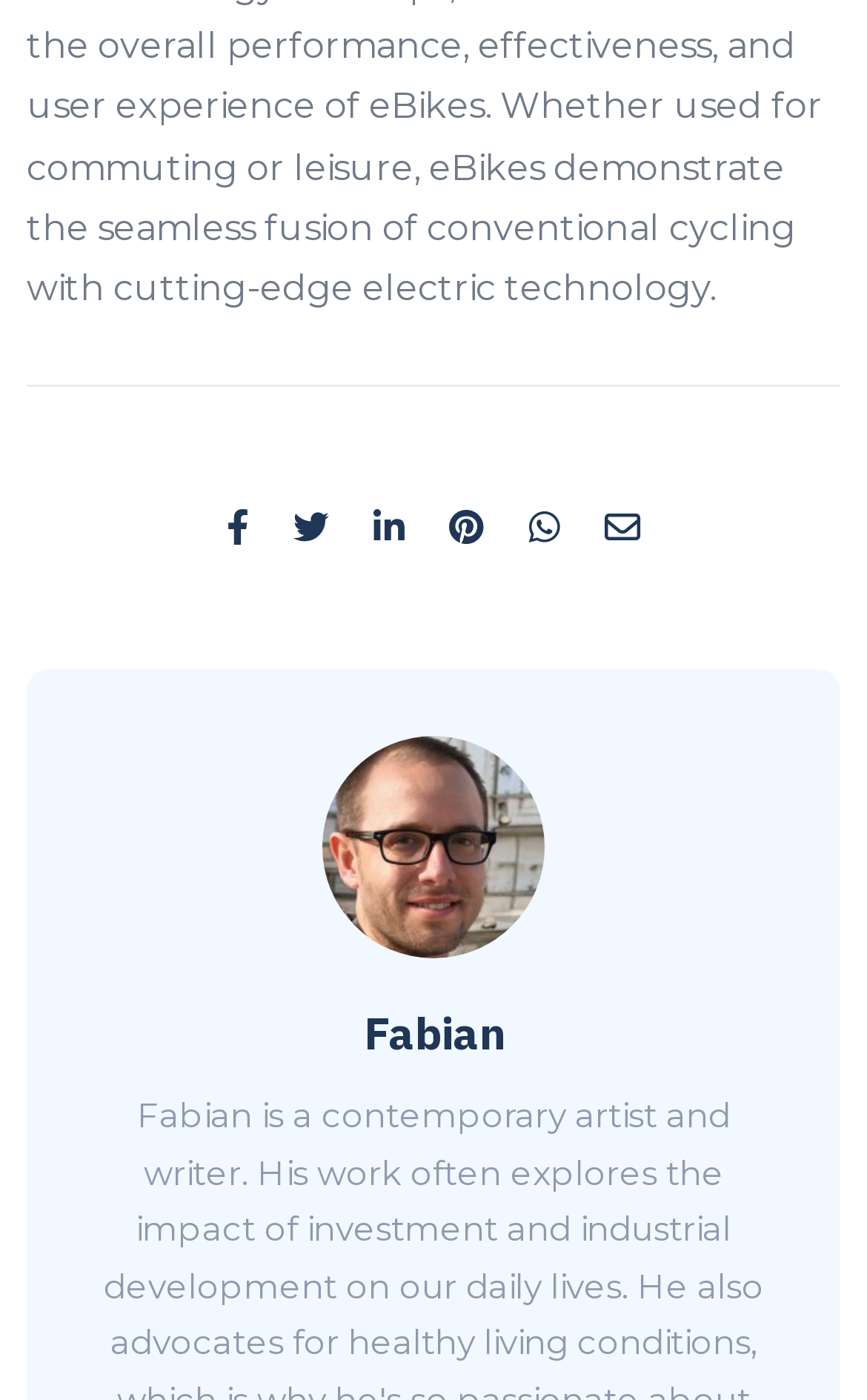Please determine the bounding box coordinates of the element to click on in order to accomplish the following task: "view Fabian's image". Ensure the coordinates are four float numbers ranging from 0 to 1, i.e., [left, top, right, bottom].

[0.372, 0.526, 0.628, 0.685]